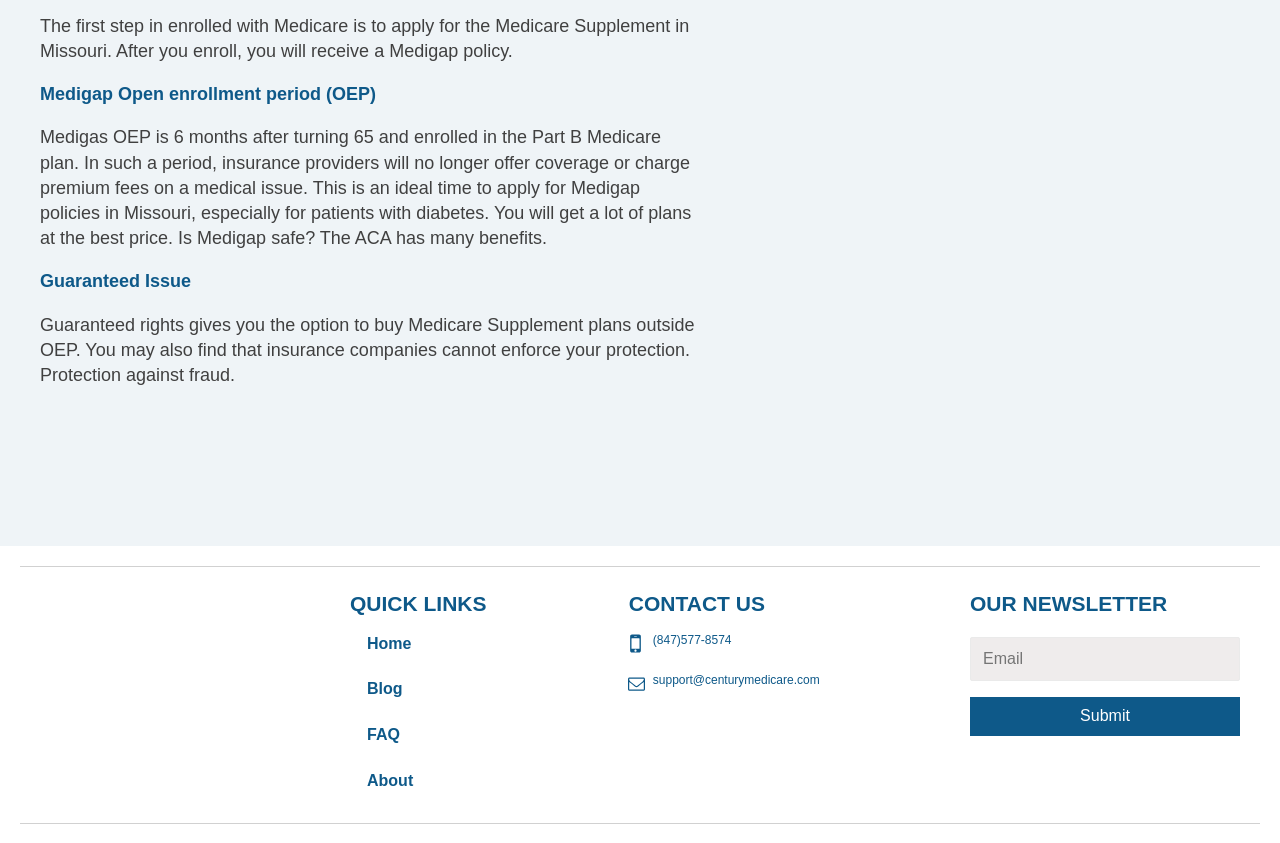Based on the image, give a detailed response to the question: What is the purpose of the form at the bottom?

The form at the bottom is a contact form, which allows users to input their email address and submit it, as indicated by the form element with ID 223 and its child elements, including a textbox for email and a submit button.